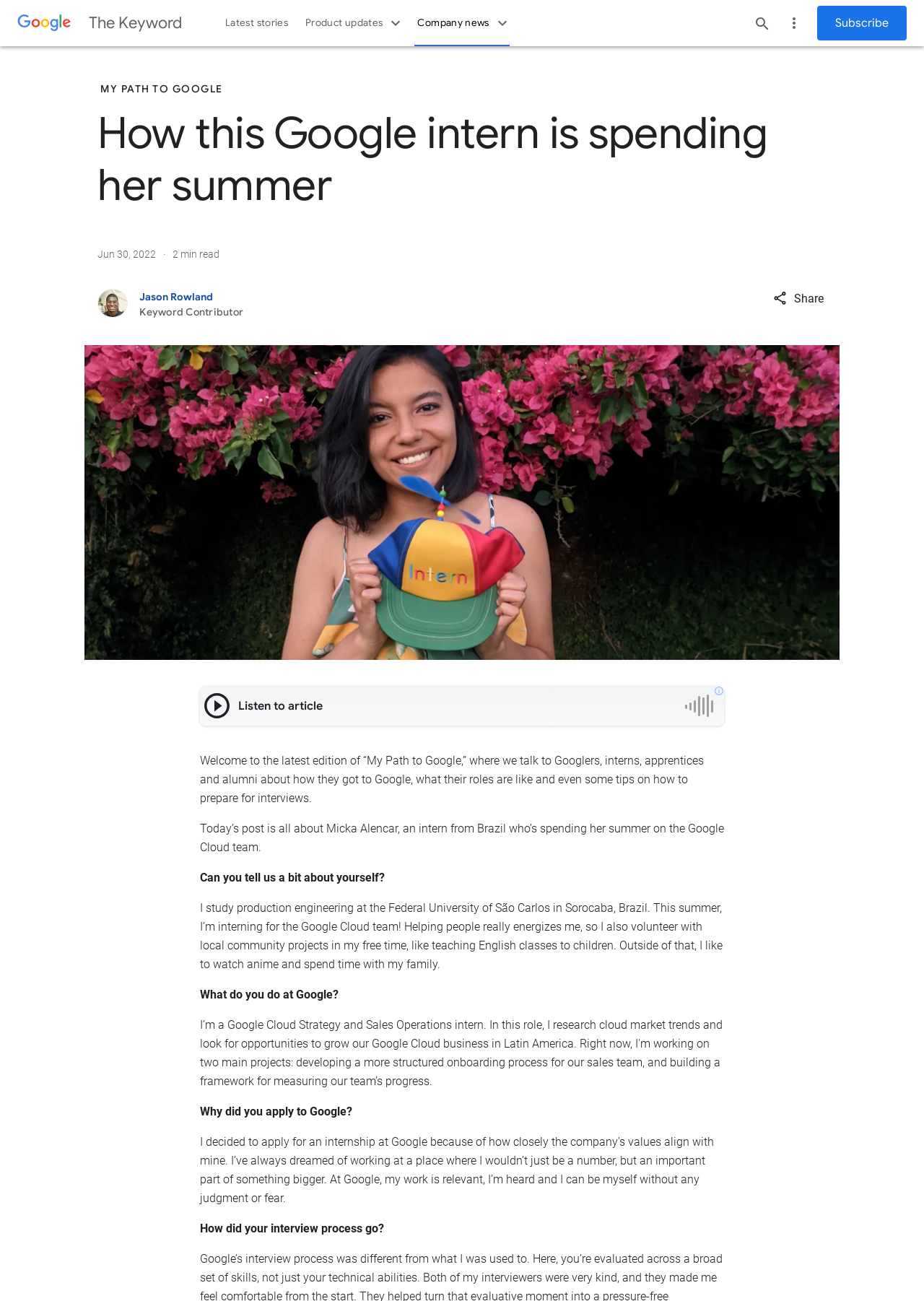Find the coordinates for the bounding box of the element with this description: "Subscribe".

[0.884, 0.005, 0.981, 0.031]